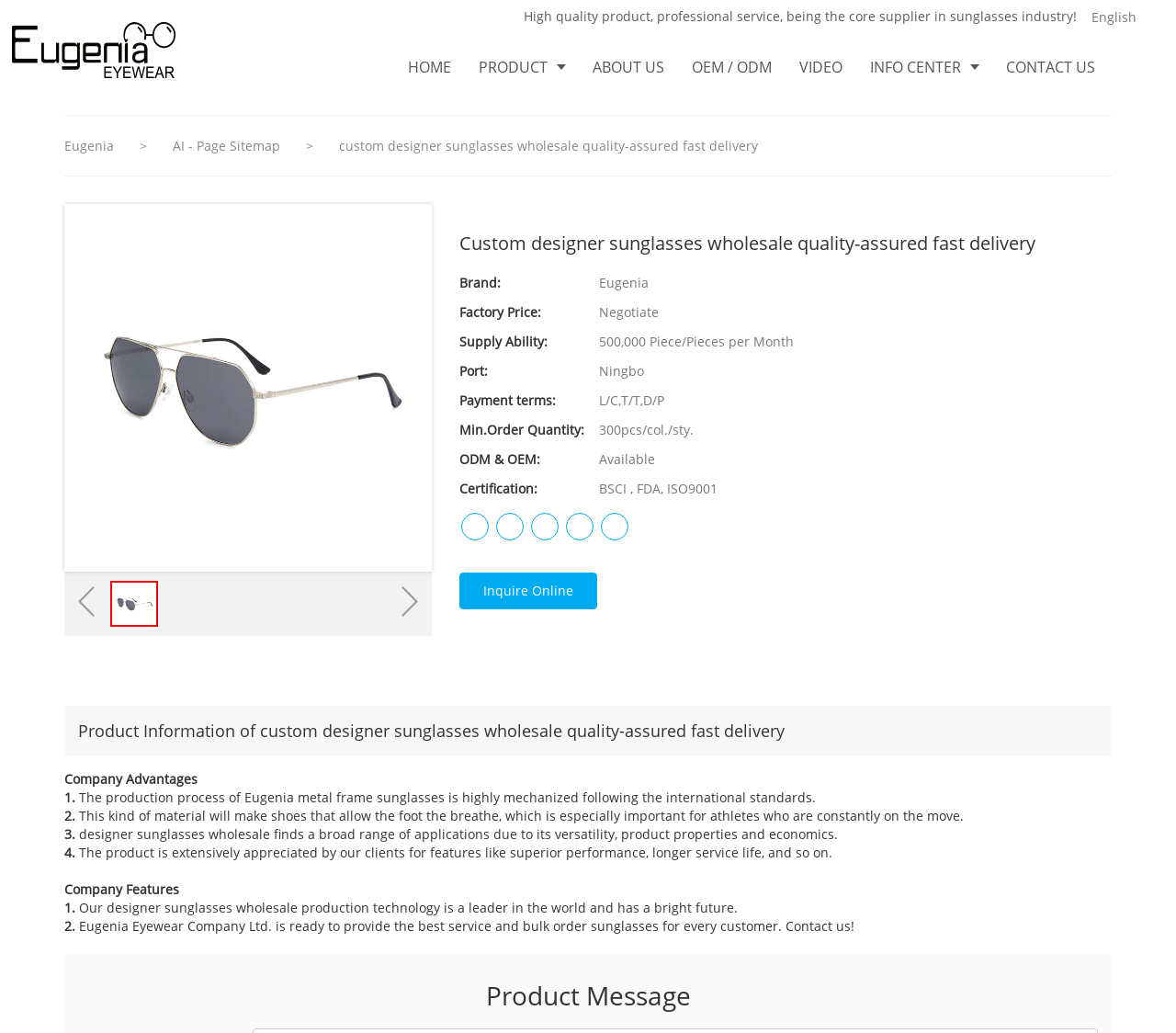What is the payment term of the custom designer sunglasses?
Look at the image and answer the question using a single word or phrase.

L/C,T/T,D/P